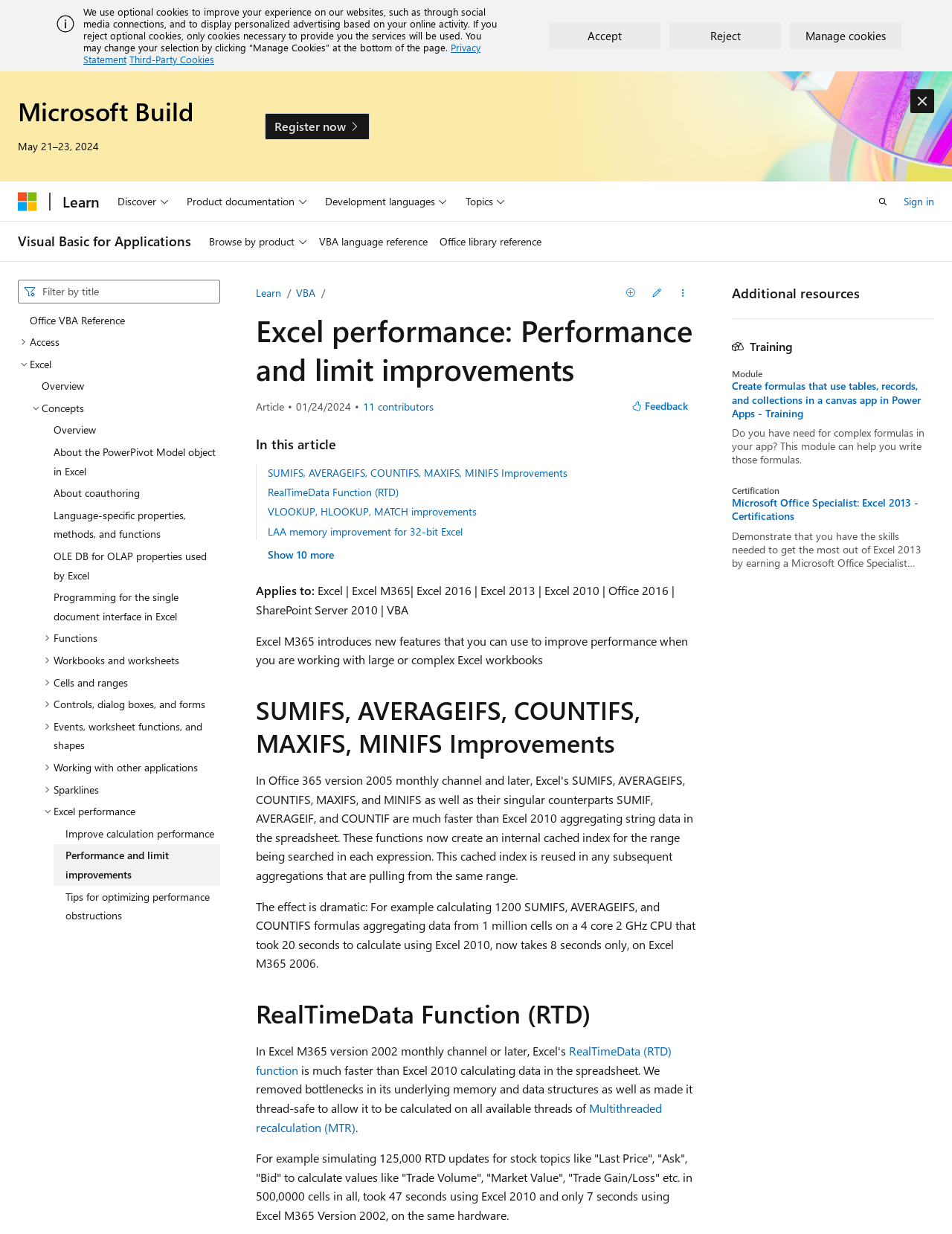Using the webpage screenshot and the element description Language-specific properties, methods, and functions, determine the bounding box coordinates. Specify the coordinates in the format (top-left x, top-left y, bottom-right x, bottom-right y) with values ranging from 0 to 1.

[0.044, 0.409, 0.231, 0.442]